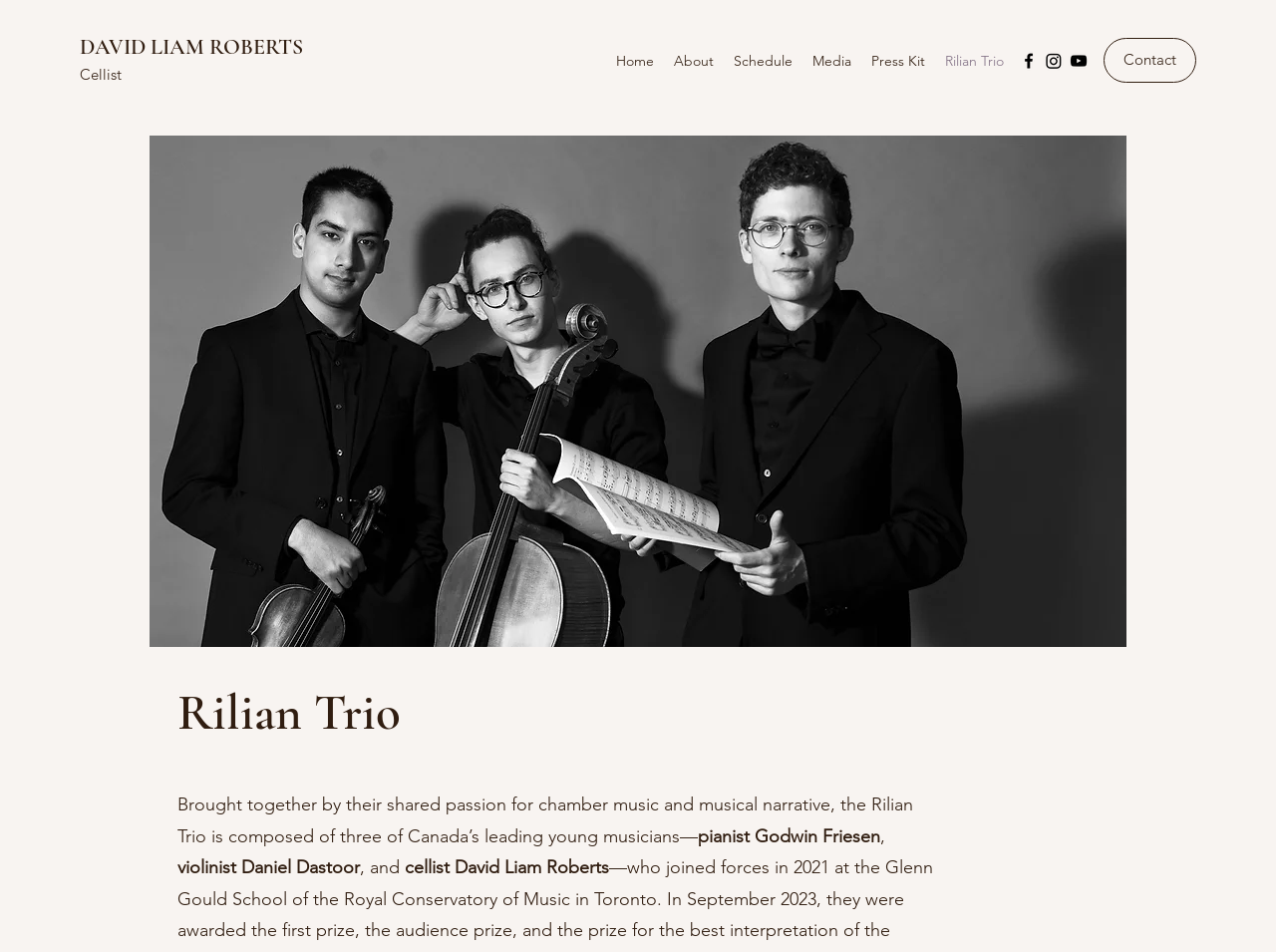Describe all the key features and sections of the webpage thoroughly.

The webpage is about the Rilian Trio, an award-winning Canadian piano trio. At the top left, there is a link to David Liam Roberts' personal page, accompanied by a brief description of his role as a cellist. 

Below this section, there is a navigation menu with six links: Home, About, Schedule, Media, Press Kit, and Rilian Trio. This menu spans across the top of the page, from the center to the right.

To the right of the navigation menu, there is a social bar with links to the trio's Facebook, Instagram, and YouTube pages, each represented by an icon.

On the right side of the page, near the top, there is a link to the Contact page. Below this link, there is a large image of the Rilian Trio, taking up most of the right side of the page.

The main content of the page is divided into two sections. The top section has a heading that reads "Rilian Trio" and a brief paragraph describing the trio's background and passion for chamber music. The bottom section lists the three members of the trio, including pianist Godwin Friesen, violinist Daniel Dastoor, and cellist David Liam Roberts, with each member's name and role listed on a separate line.